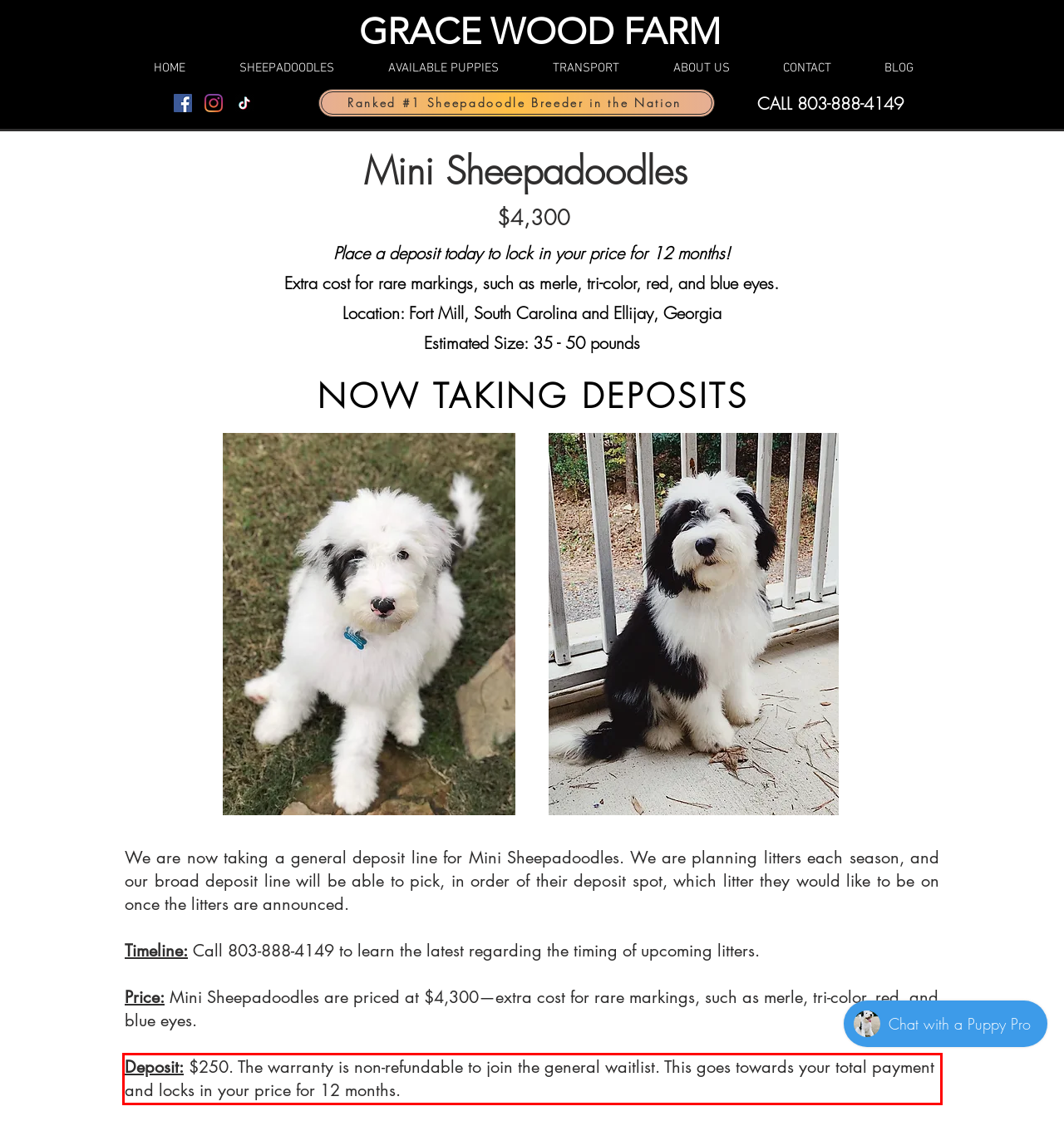Given a webpage screenshot, locate the red bounding box and extract the text content found inside it.

Deposit: $250. The warranty is non-refundable to join the general waitlist. This goes towards your total payment and locks in your price for 12 months.